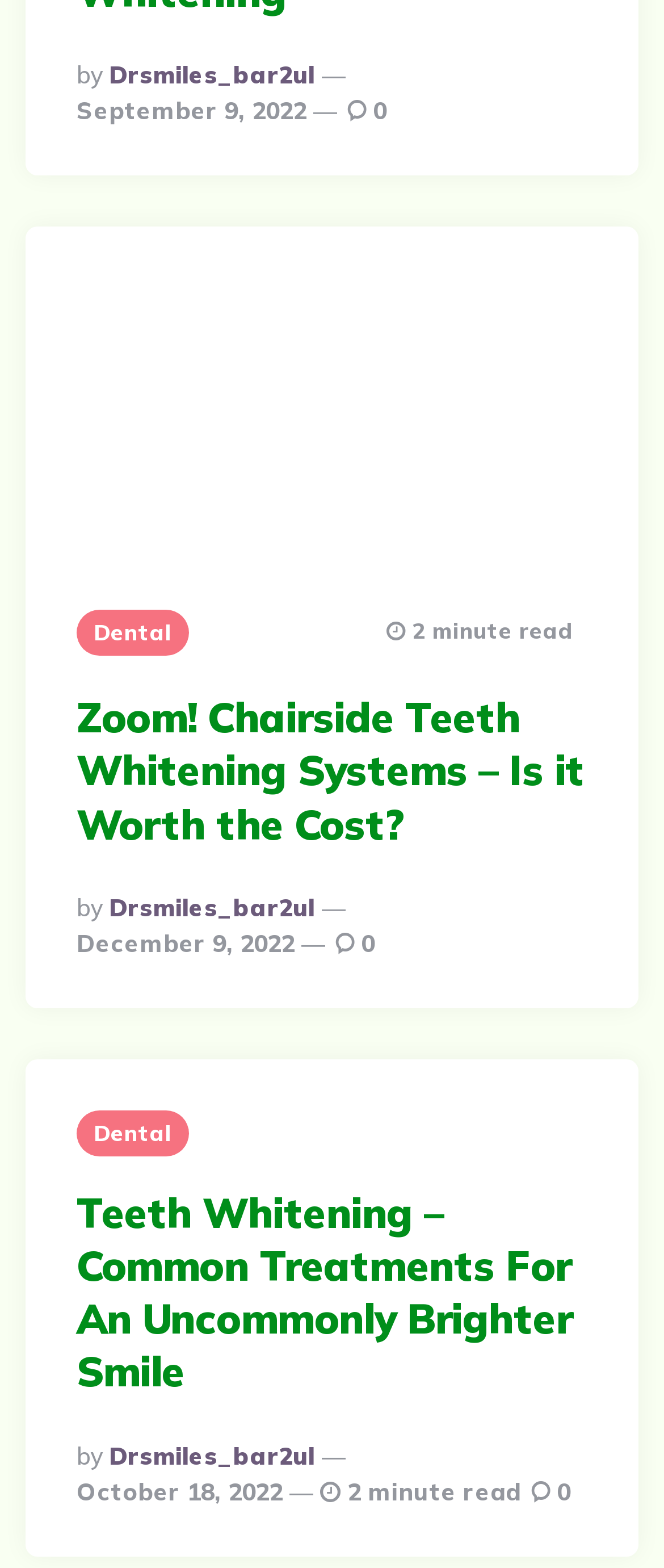Please provide a short answer using a single word or phrase for the question:
When was the first article posted?

September 9, 2022